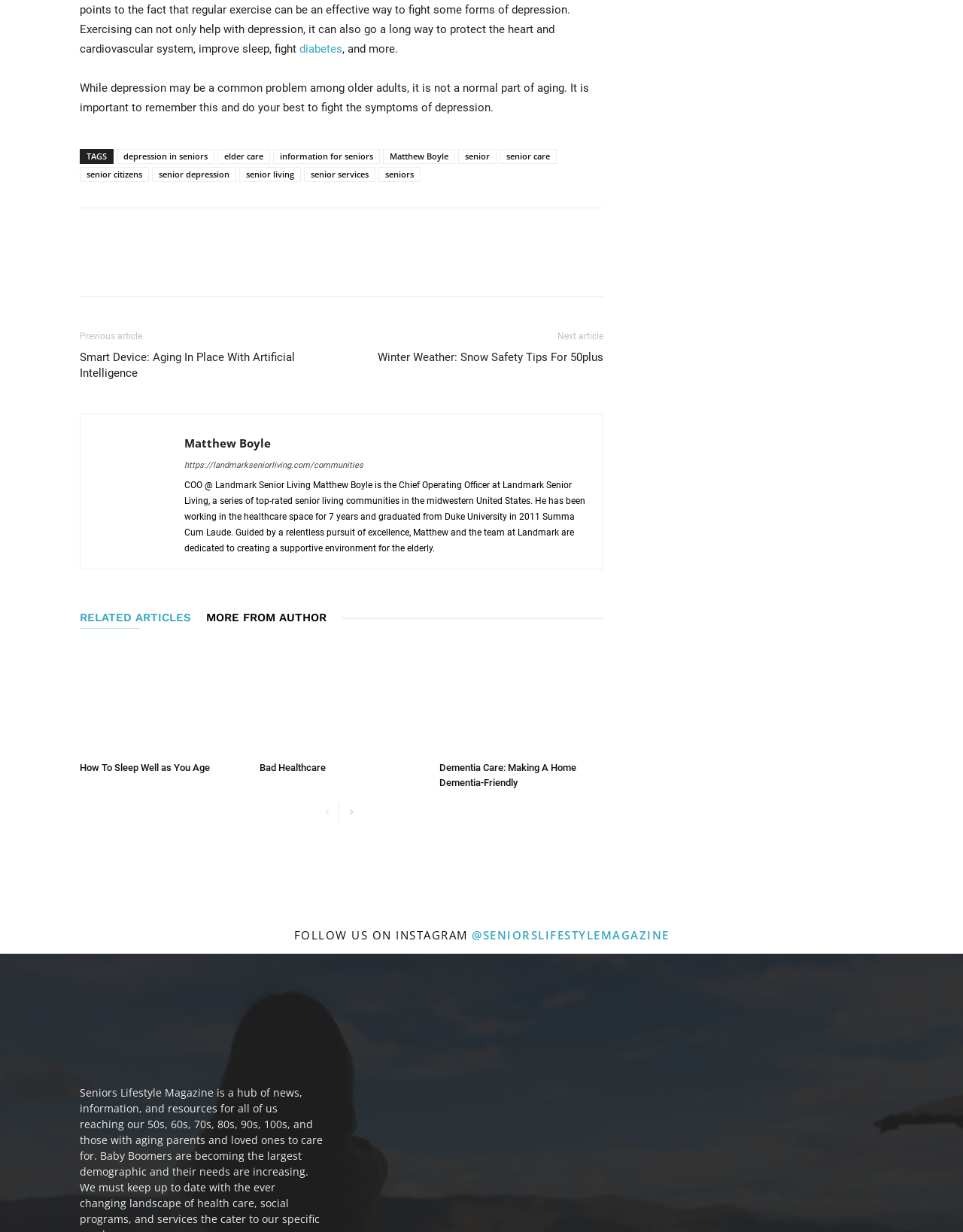Determine the bounding box coordinates for the UI element described. Format the coordinates as (top-left x, top-left y, bottom-right x, bottom-right y) and ensure all values are between 0 and 1. Element description: information for seniors

[0.284, 0.121, 0.395, 0.133]